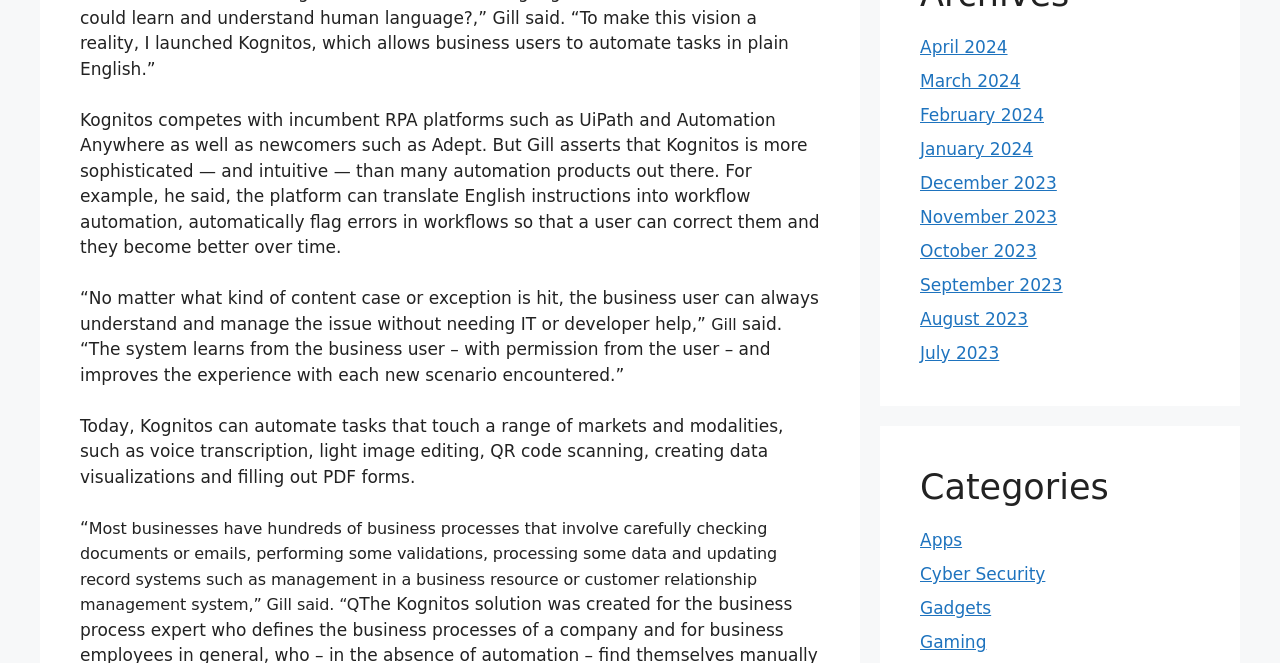Please find the bounding box coordinates of the clickable region needed to complete the following instruction: "View articles from April 2024". The bounding box coordinates must consist of four float numbers between 0 and 1, i.e., [left, top, right, bottom].

[0.719, 0.055, 0.787, 0.085]